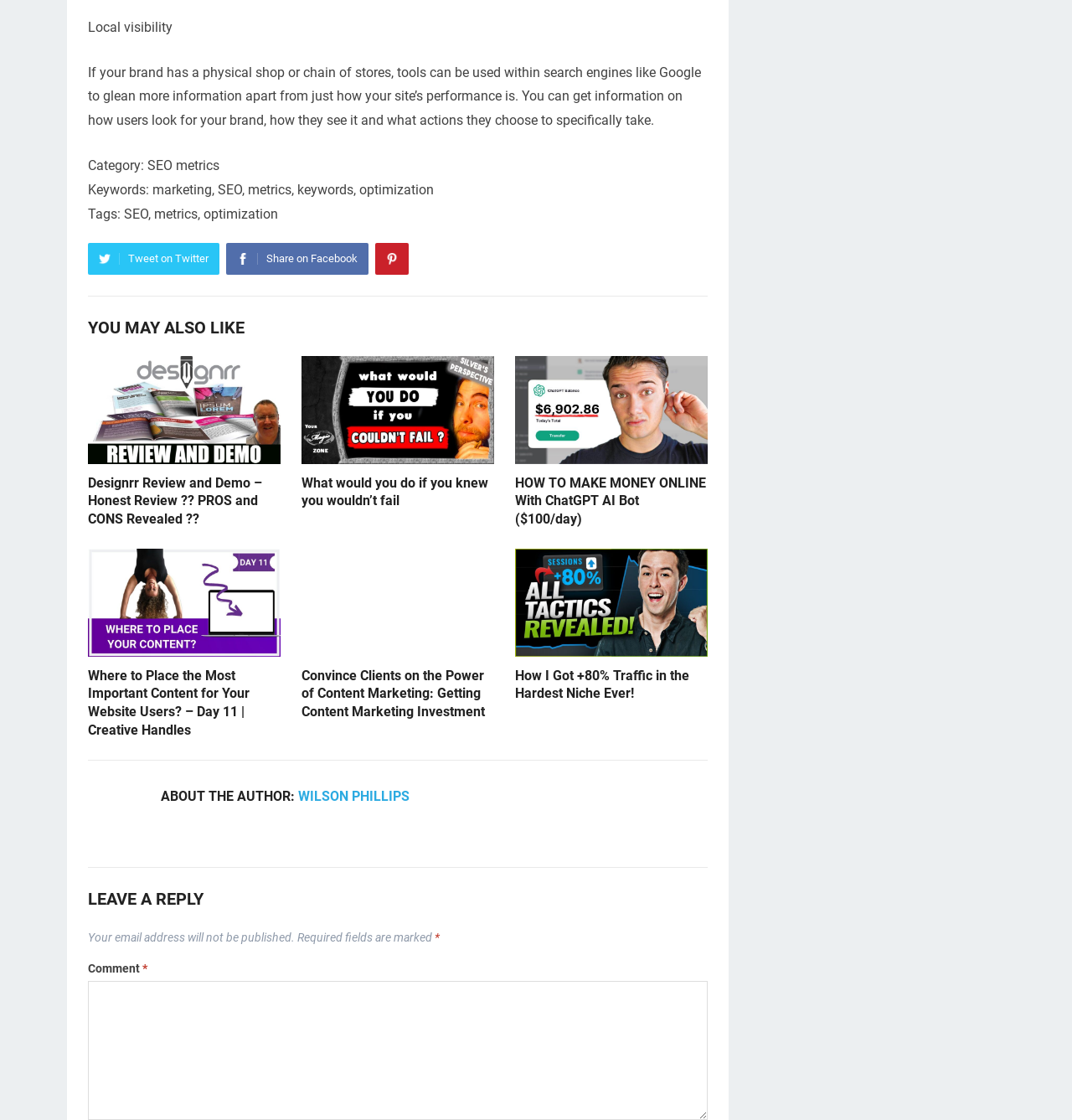Identify the bounding box coordinates of the area you need to click to perform the following instruction: "Share on Twitter".

[0.082, 0.217, 0.205, 0.246]